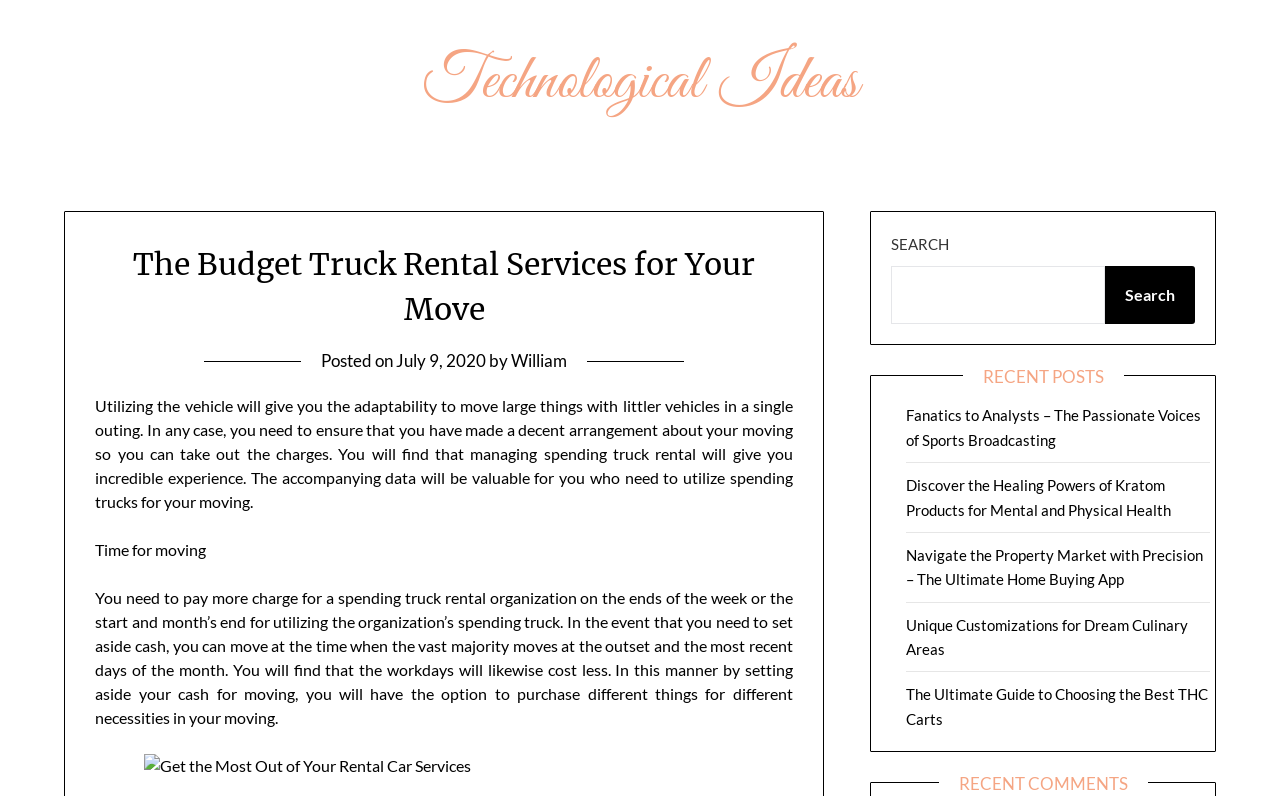Provide the bounding box coordinates of the HTML element this sentence describes: "Technological Ideas". The bounding box coordinates consist of four float numbers between 0 and 1, i.e., [left, top, right, bottom].

[0.33, 0.054, 0.67, 0.155]